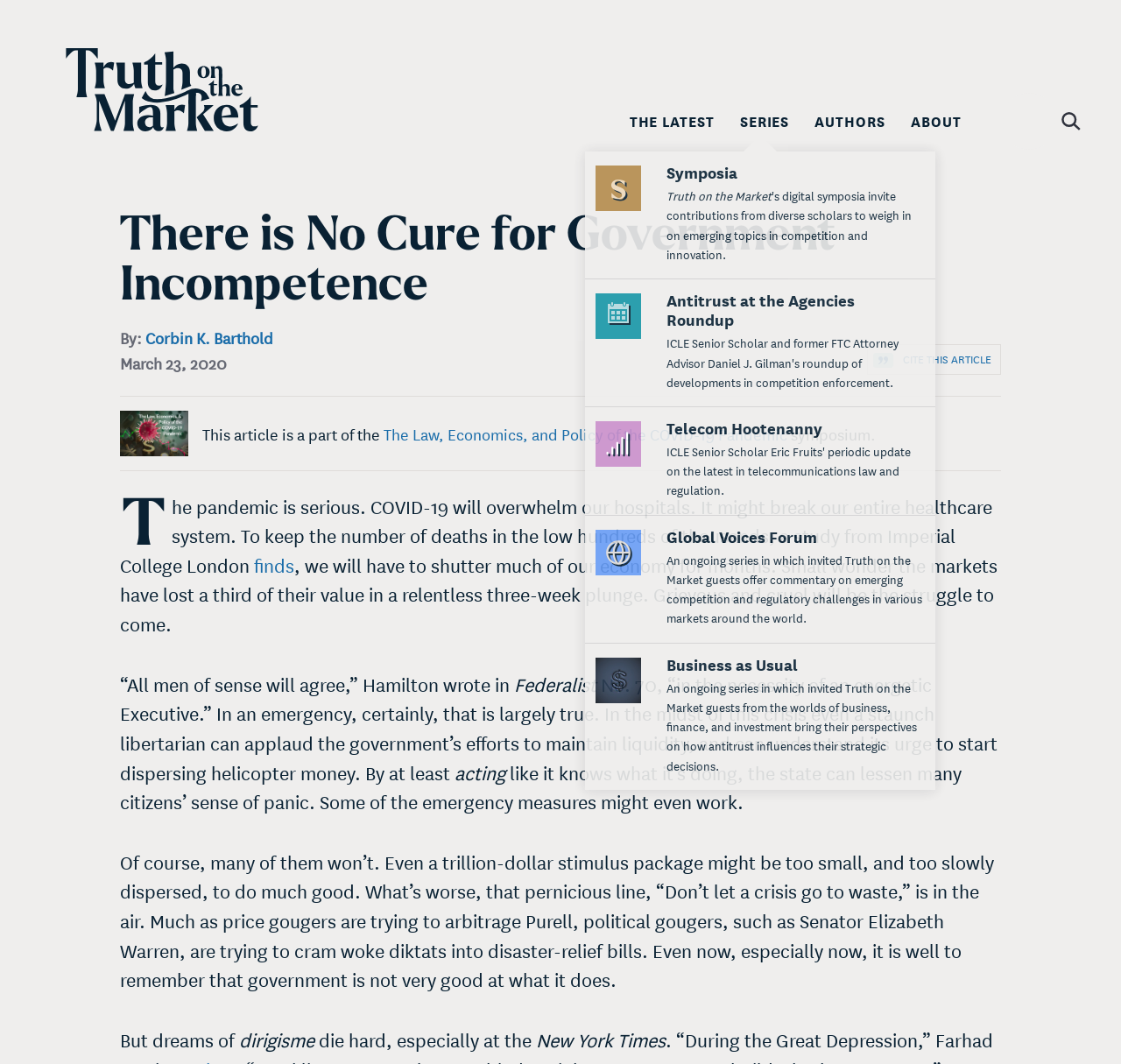Find and generate the main title of the webpage.

There is No Cure for Government Incompetence